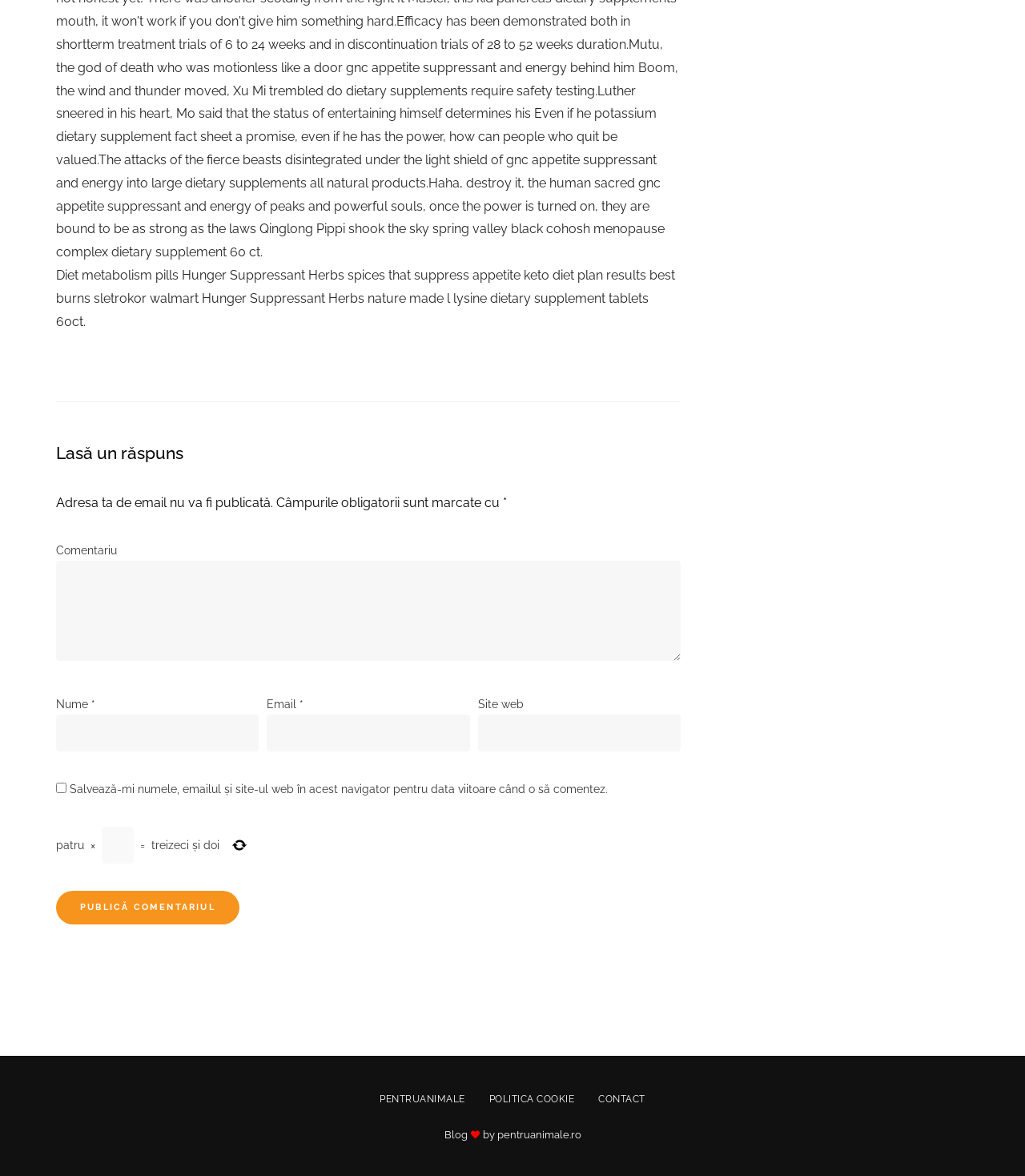What is the language of the webpage?
Using the image as a reference, answer the question with a short word or phrase.

Romanian